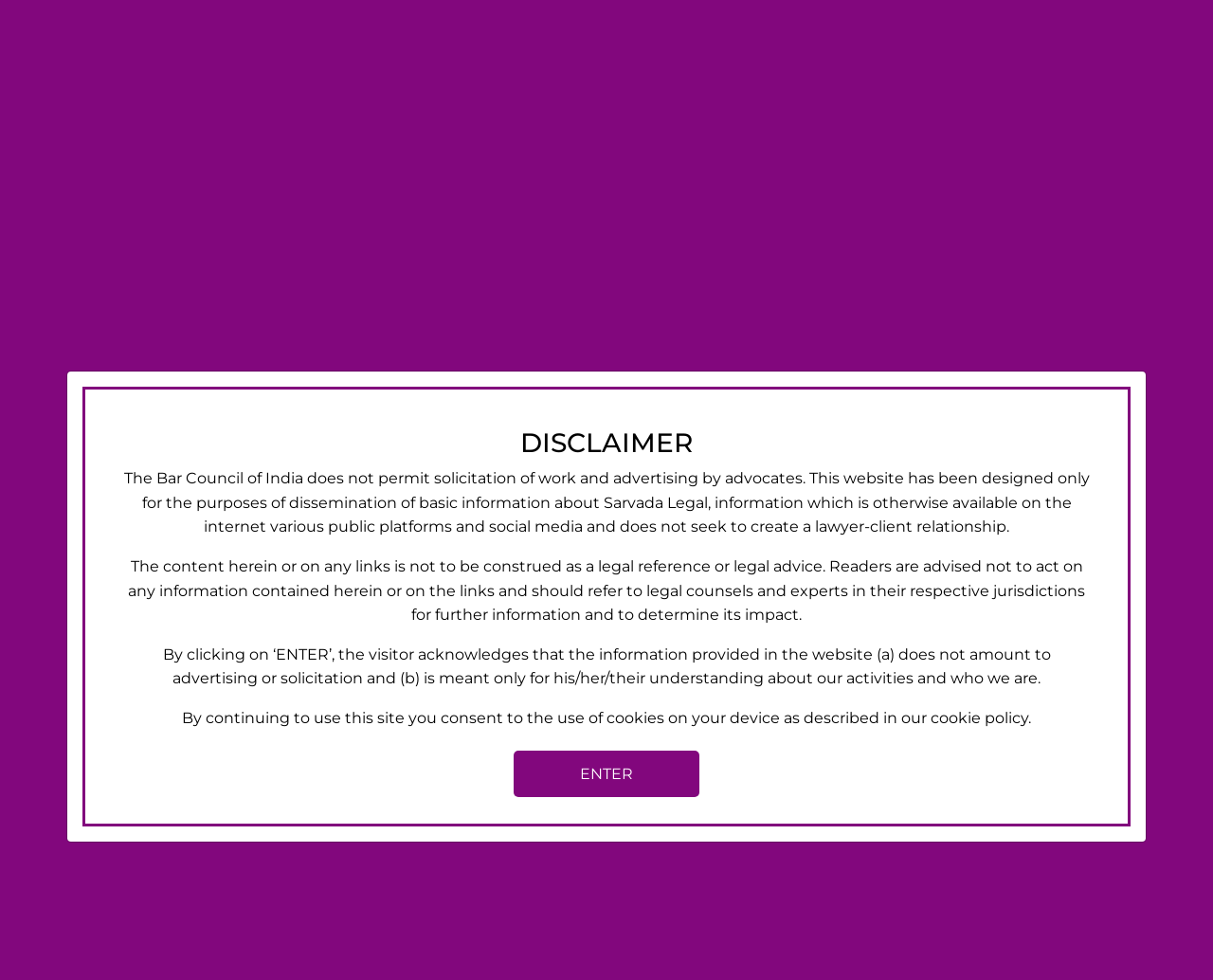What is the profession of Siddhant Garg?
Please provide a comprehensive answer to the question based on the webpage screenshot.

I found this information by looking at the heading 'Siddhant Garg' and the subsequent heading 'Chartered Accountant' which indicates his profession.